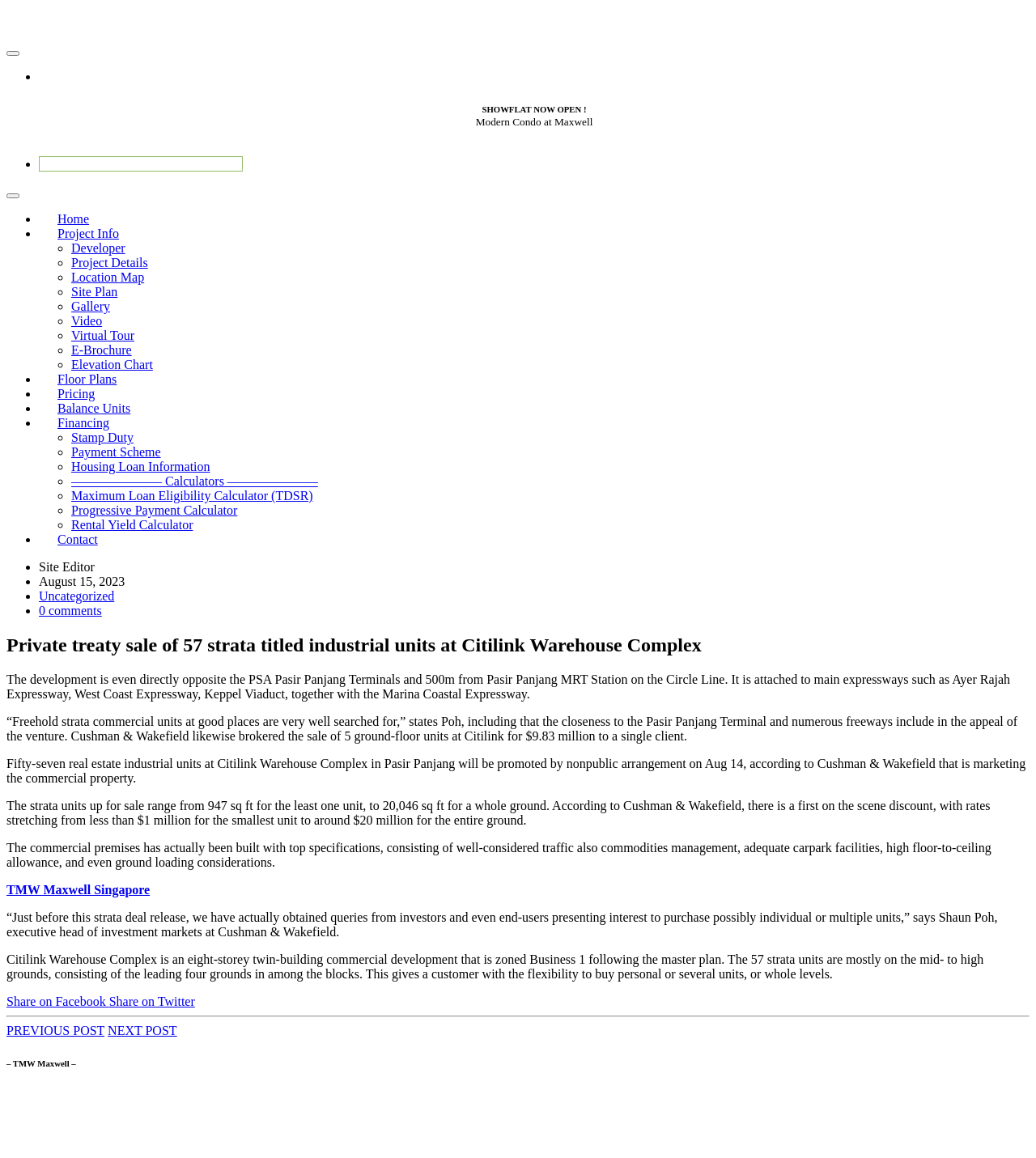Please identify the bounding box coordinates of the clickable region that I should interact with to perform the following instruction: "Click the 'Floor Plans' link". The coordinates should be expressed as four float numbers between 0 and 1, i.e., [left, top, right, bottom].

[0.038, 0.309, 0.131, 0.346]